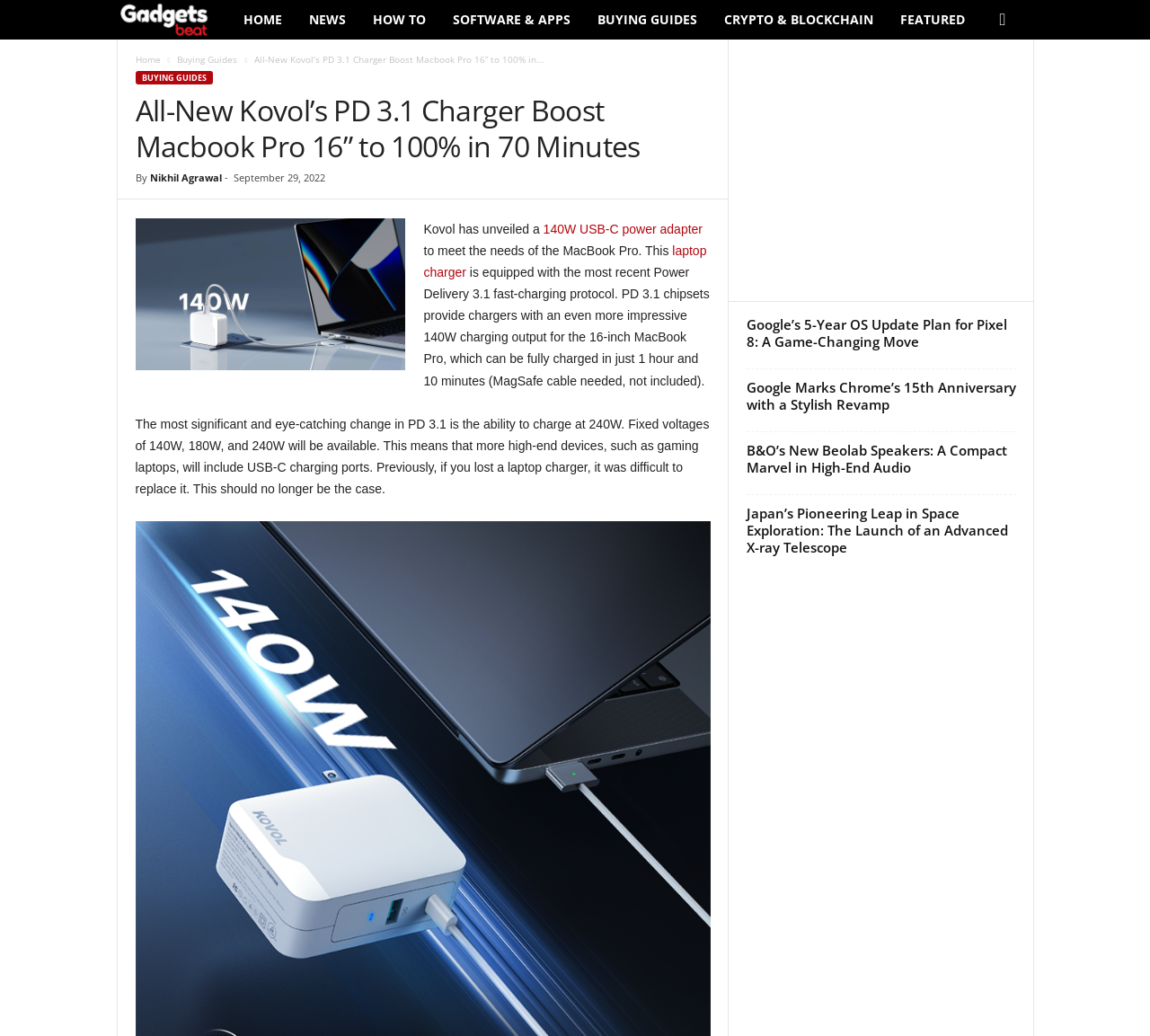What is the topic of the article below the main article?
Please answer the question as detailed as possible based on the image.

I found the answer by looking at the headings below the main article, which include several topics, and the first one is about Google's 5-Year OS Update Plan for Pixel 8.